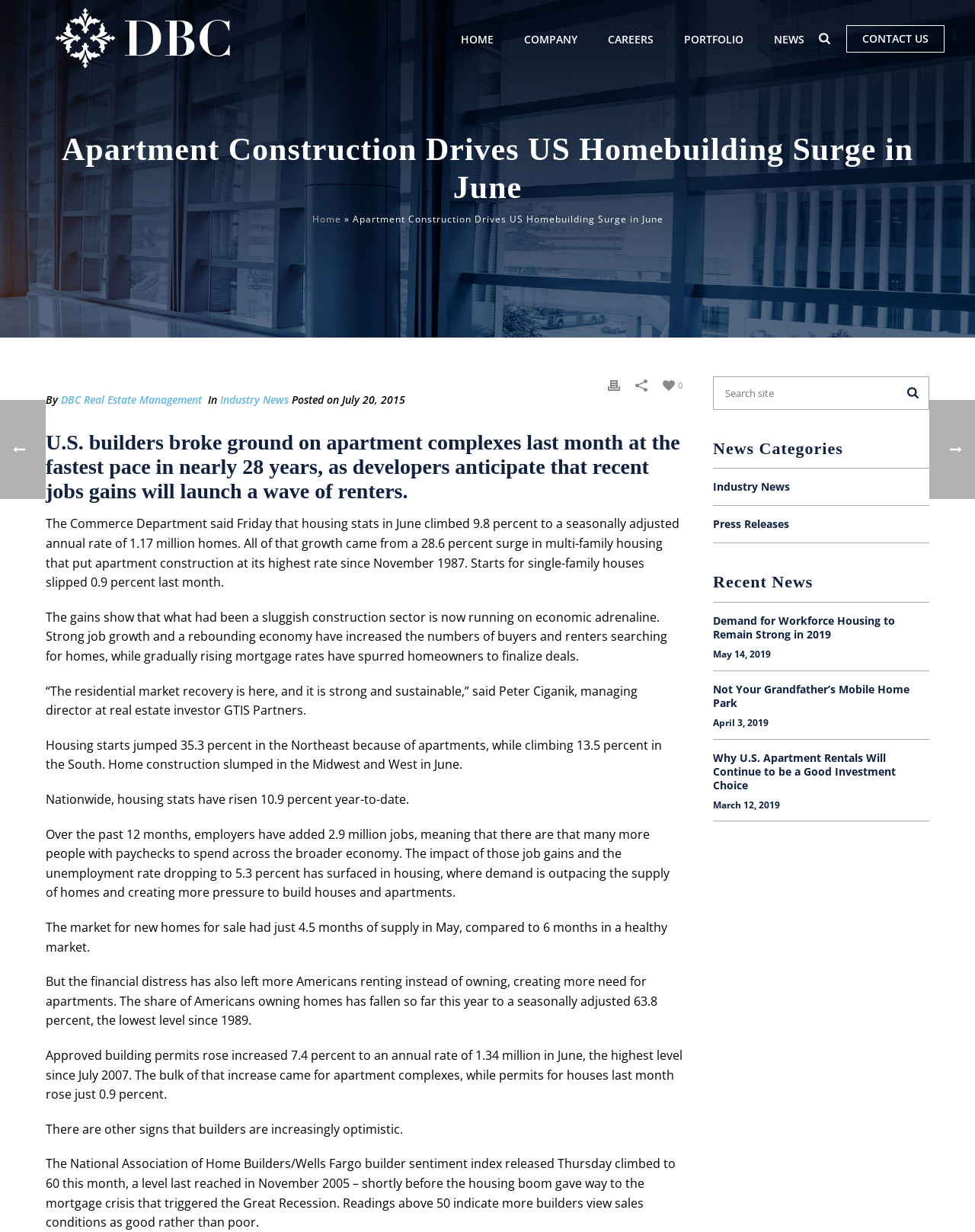Based on the description "name="s" placeholder="Search site"", find the bounding box of the specified UI element.

[0.731, 0.305, 0.953, 0.333]